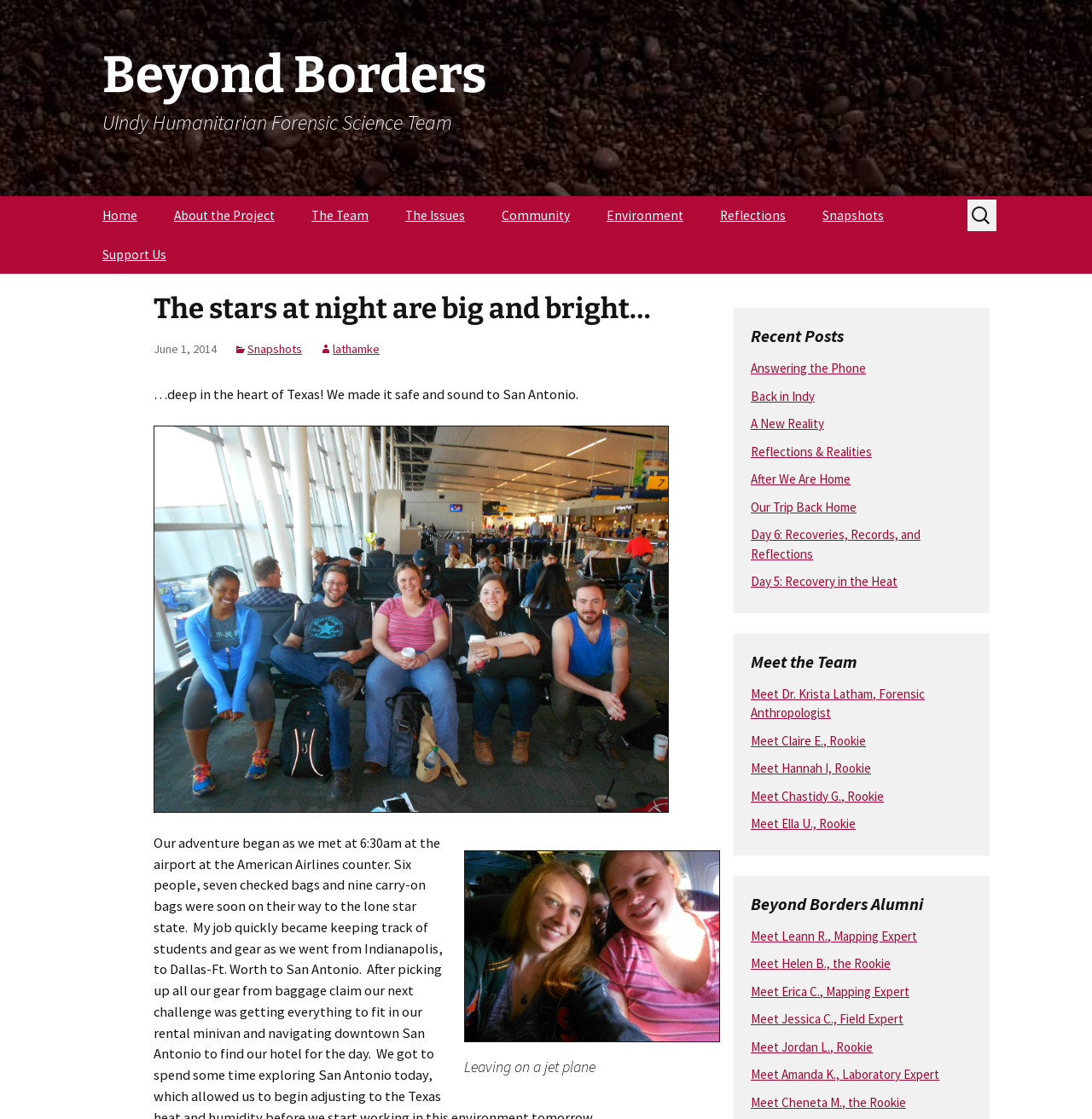Identify the bounding box coordinates of the clickable region required to complete the instruction: "View the 'Group picture at the Airport'". The coordinates should be given as four float numbers within the range of 0 and 1, i.e., [left, top, right, bottom].

[0.141, 0.381, 0.612, 0.726]